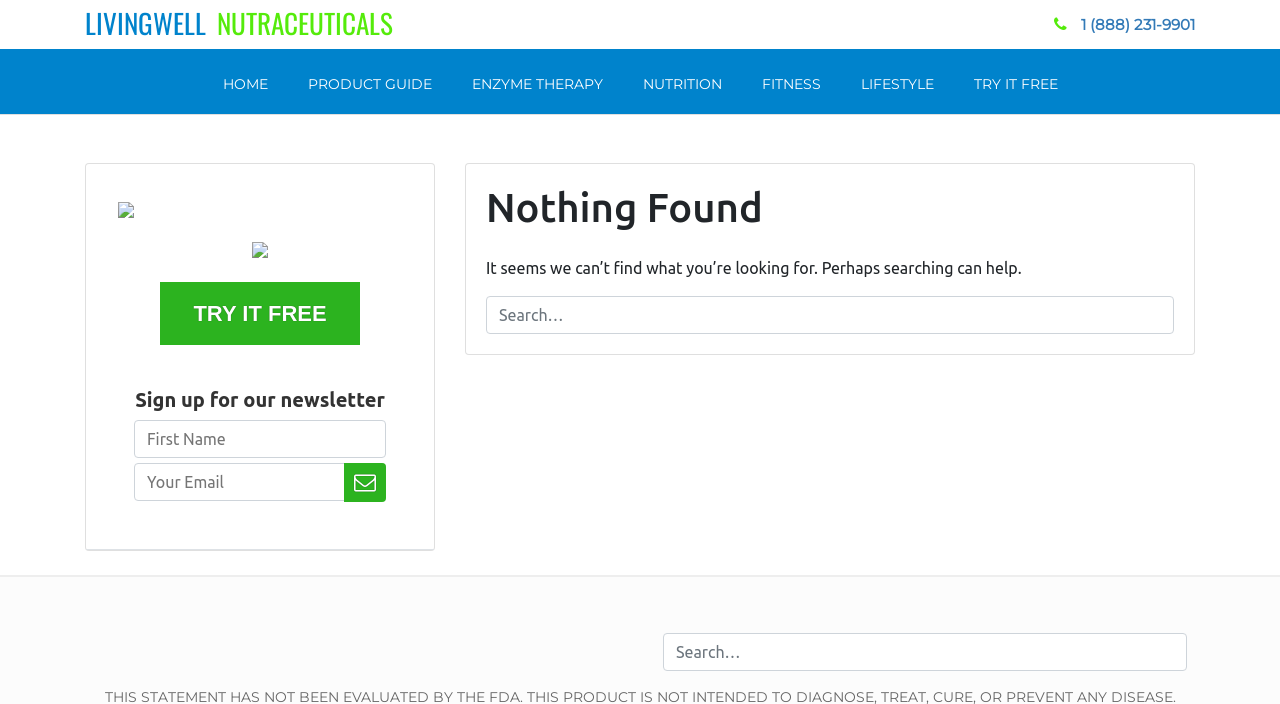What is the call-to-action in the sidebar?
Answer the question with a single word or phrase derived from the image.

Sign up for newsletter